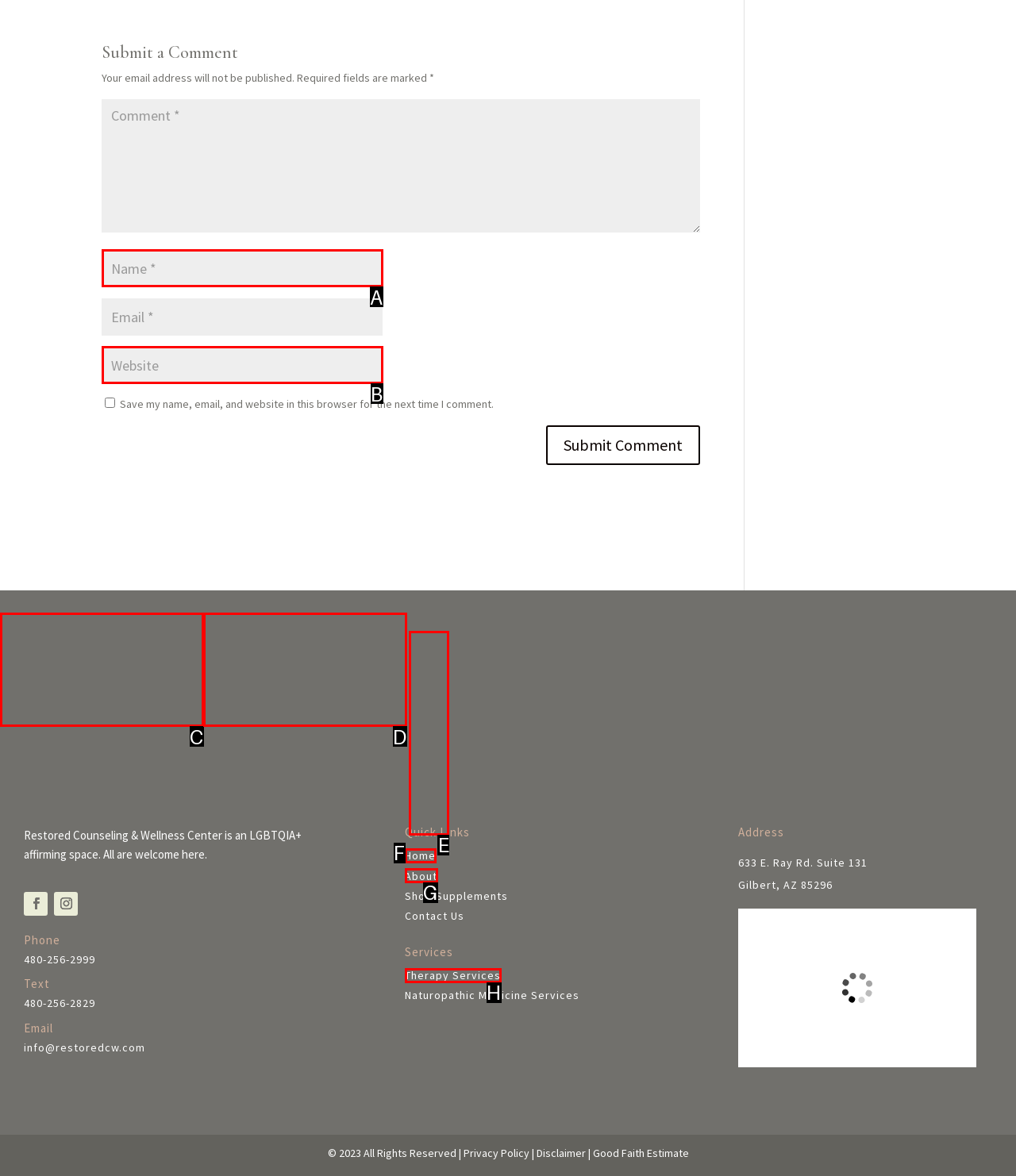Indicate the letter of the UI element that should be clicked to accomplish the task: Read more about Sage Jaurequi. Answer with the letter only.

E